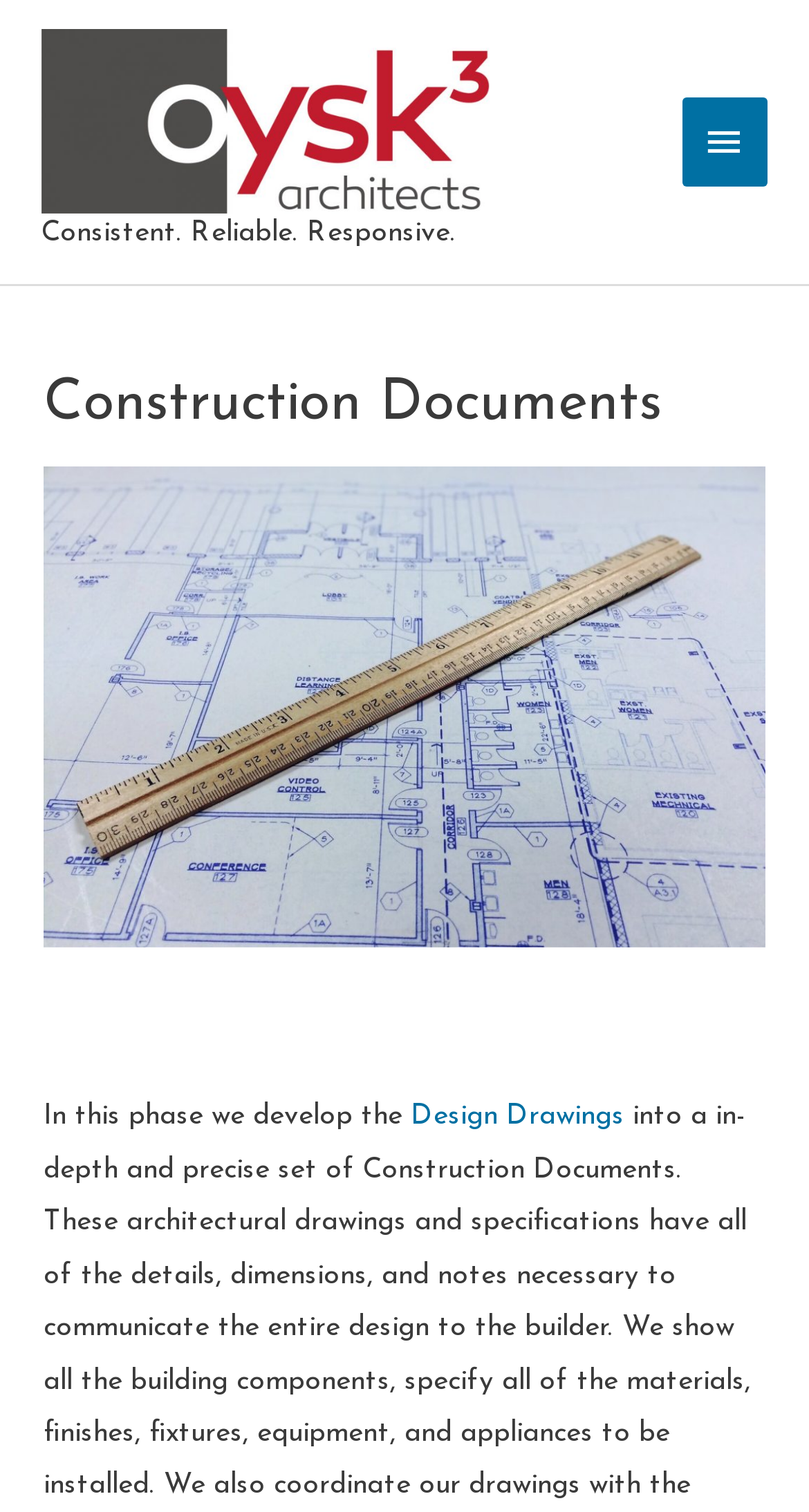Describe all significant elements and features of the webpage.

The webpage is about the construction documents phase in architecture, specifically from oysk3 architects in Knoxville, Tennessee. At the top left, there is a link to "Architects Knoxville TN" accompanied by an image with the same name. Below this, there is a static text "Consistent. Reliable. Responsive." 

On the right side, there is a main menu button that can be expanded. When expanded, it reveals a header section with a heading "Construction Documents" at the top. Below the heading, there is a large image related to oysk3 architects in Knoxville construction documents. 

Following the image, there are two blocks of text. The first block is a single space character, and the second block starts with the sentence "In this phase we develop the" and continues with a link to "Design Drawings".